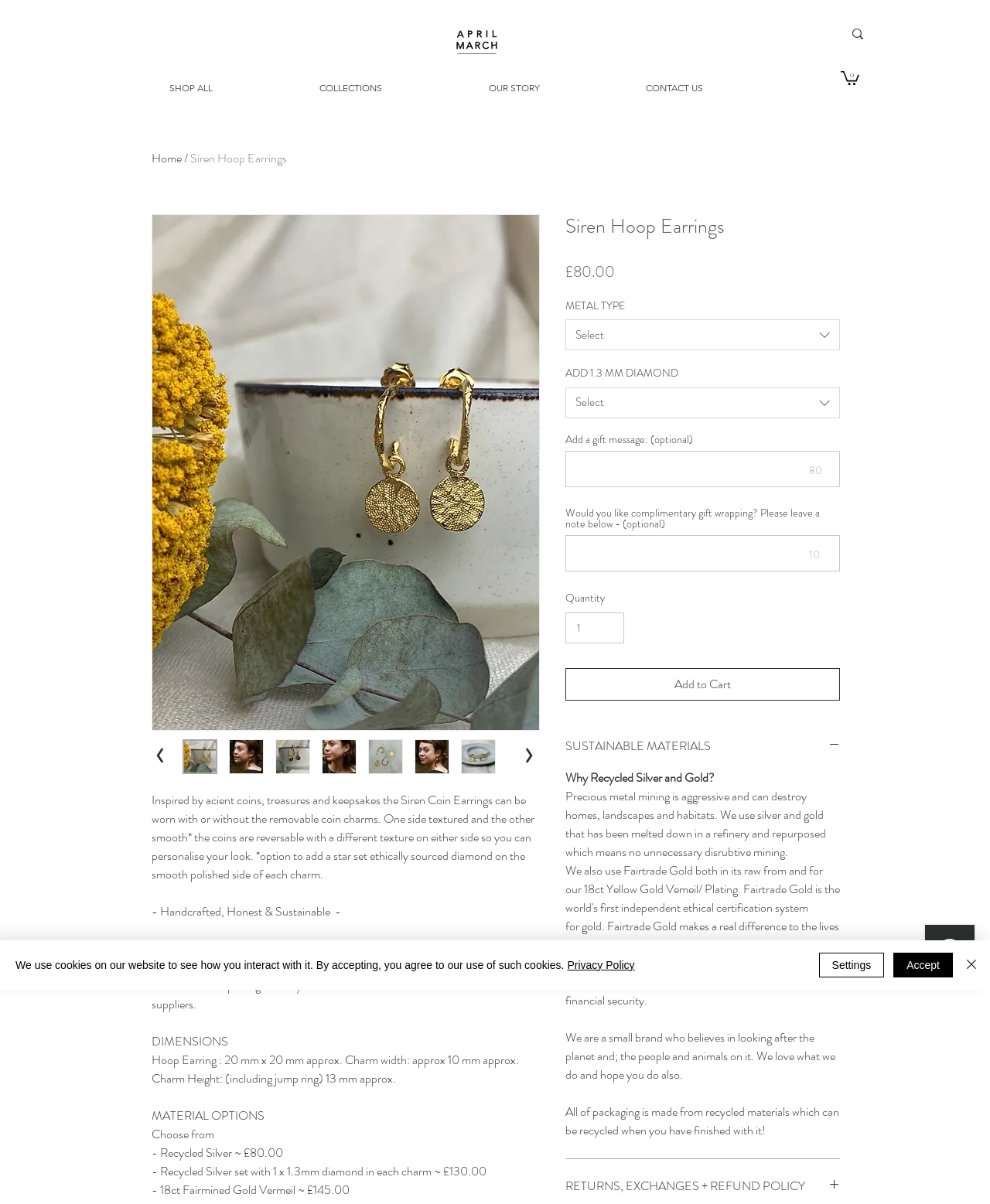Highlight the bounding box coordinates of the element that should be clicked to carry out the following instruction: "View cart". The coordinates must be given as four float numbers ranging from 0 to 1, i.e., [left, top, right, bottom].

[0.849, 0.058, 0.868, 0.071]